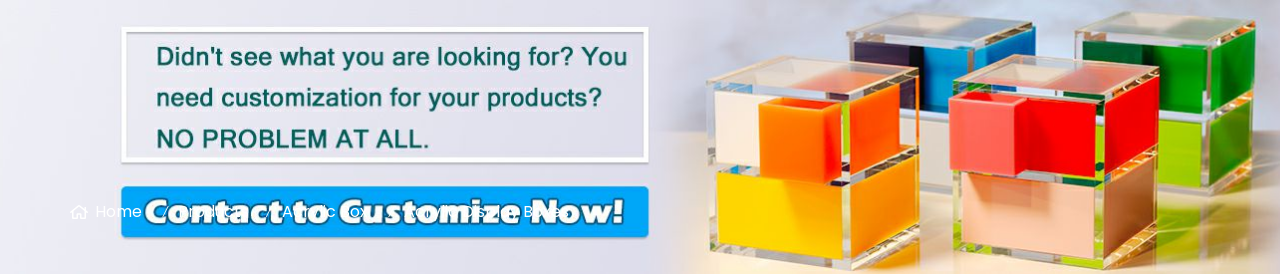What is the purpose of the acrylic blocks?
Utilize the information in the image to give a detailed answer to the question.

The caption states that the acrylic blocks serve as both a storage solution and decorative element, suggesting that they can be used to store items while also adding aesthetic appeal to a space.